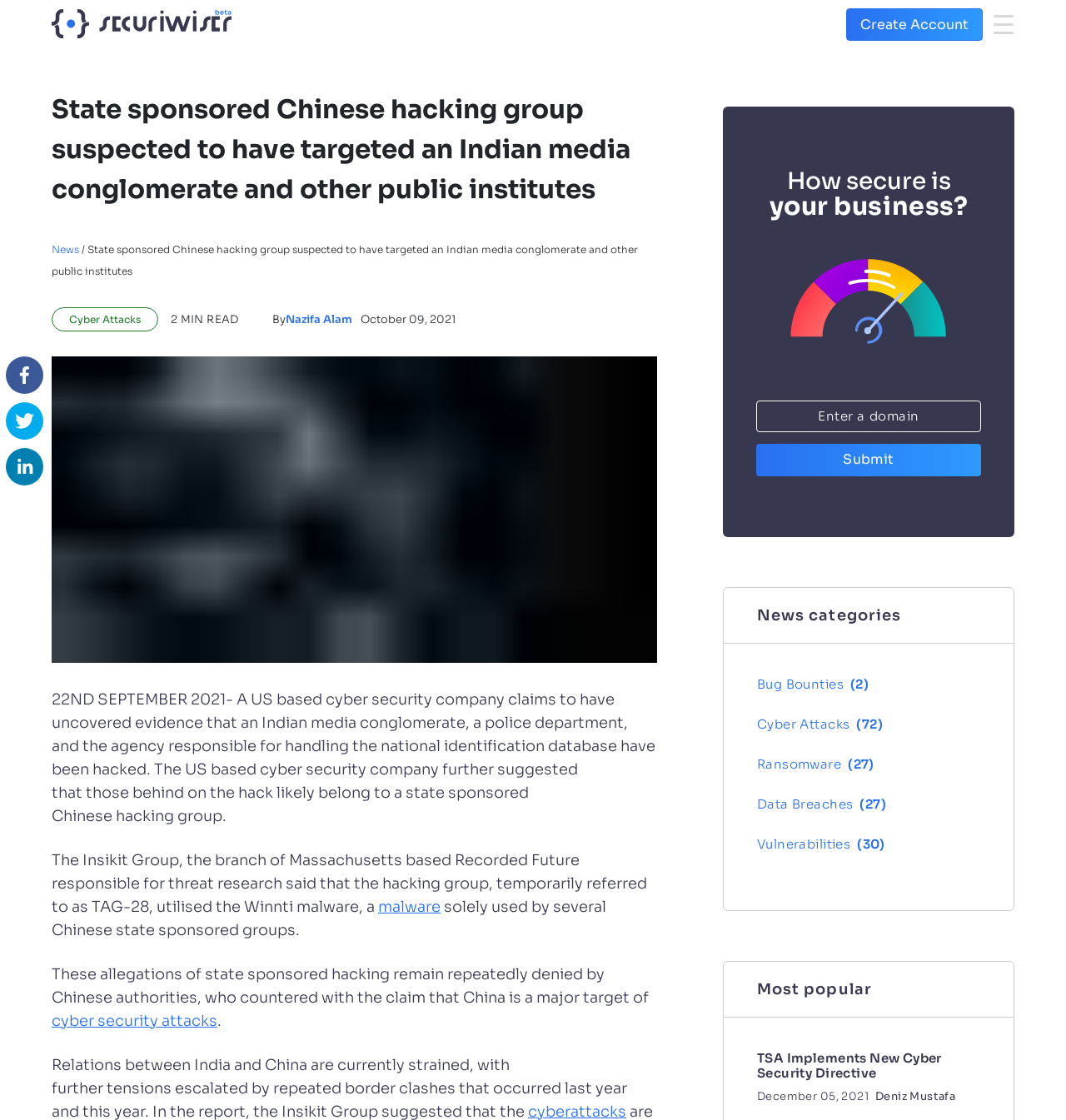Provide the text content of the webpage's main heading.

State sponsored Chinese hacking group suspected to have targeted an Indian media conglomerate and other public institutes